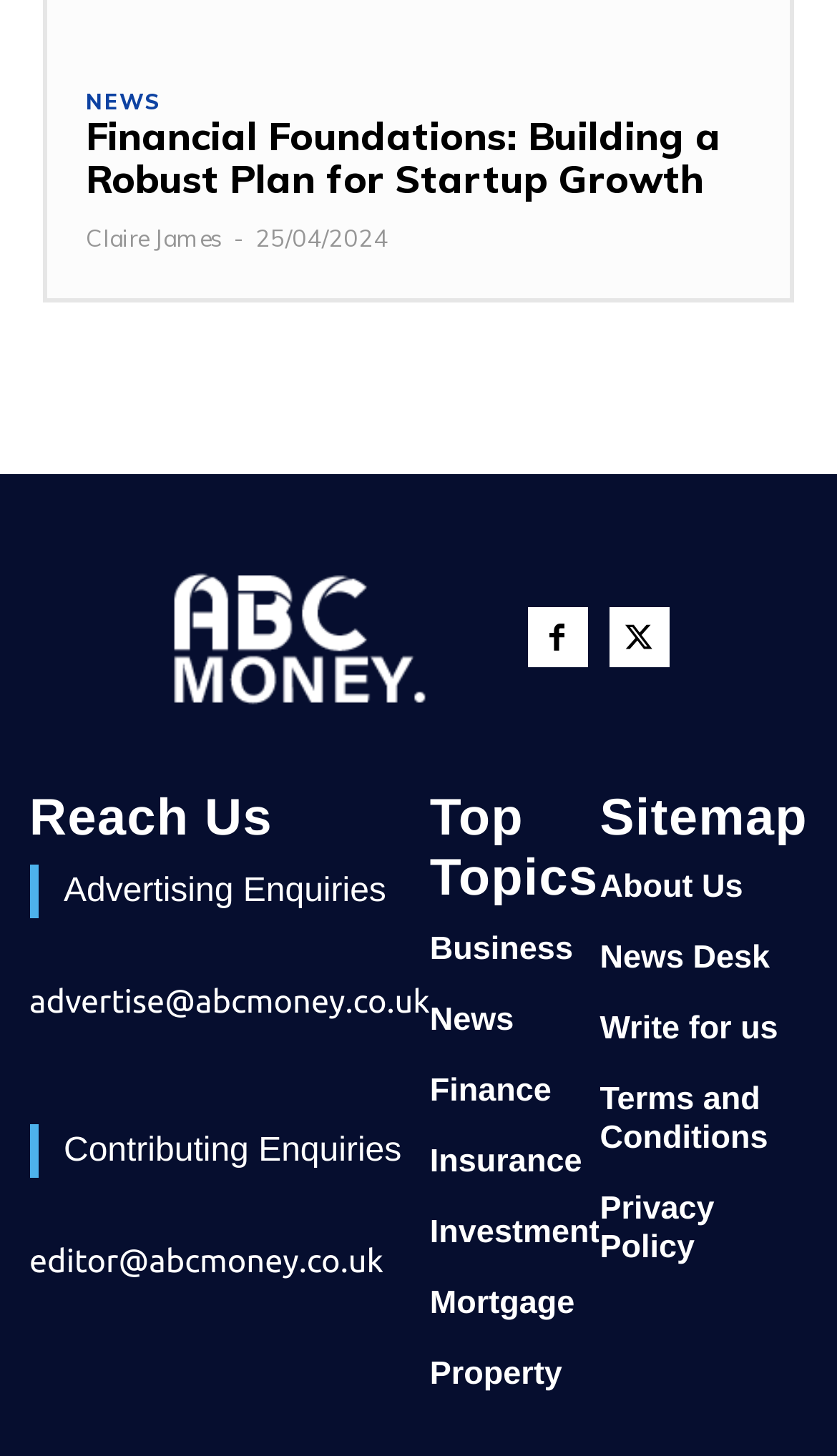Pinpoint the bounding box coordinates for the area that should be clicked to perform the following instruction: "Contact for advertising".

[0.035, 0.675, 0.514, 0.7]